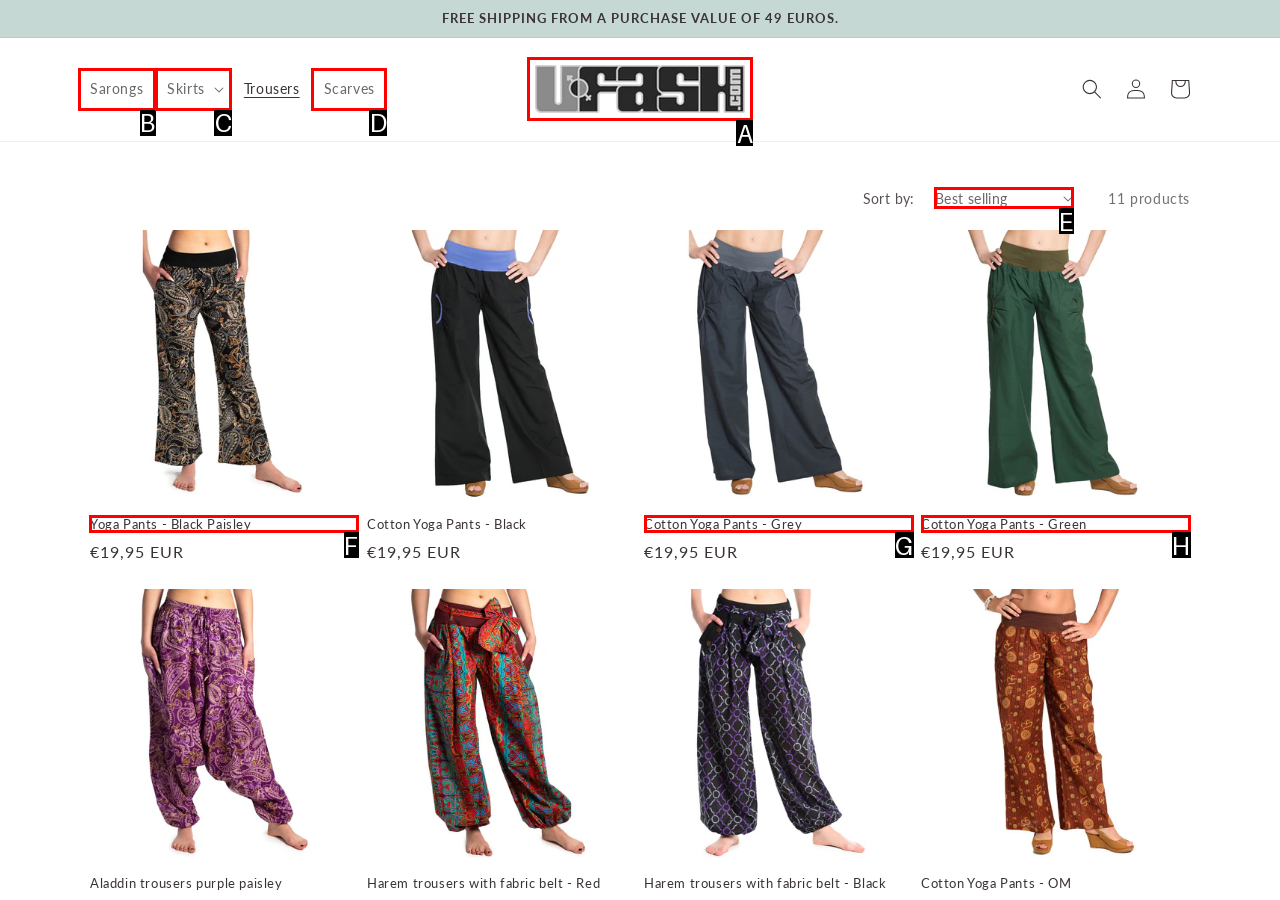From the given options, choose the one to complete the task: View the 'Yoga Pants - Black Paisley' product
Indicate the letter of the correct option.

F